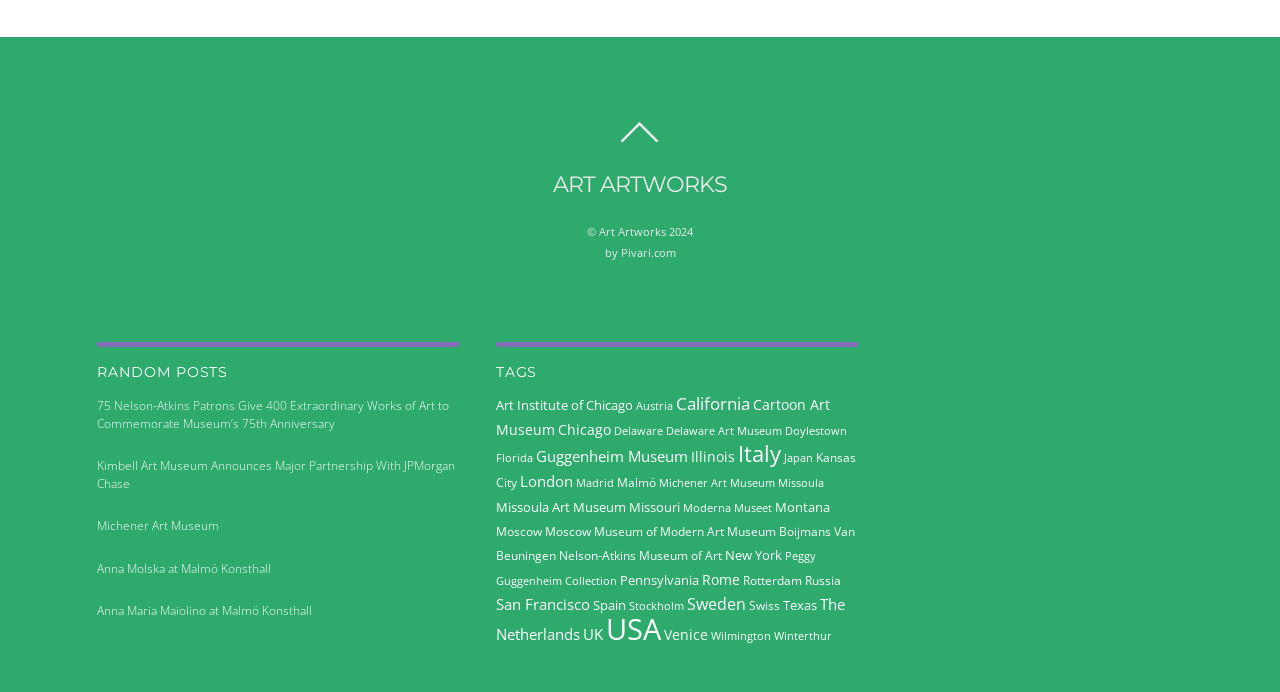Answer the question with a brief word or phrase:
What is the purpose of the 'BACK TO TOP' link?

To scroll back to the top of the page